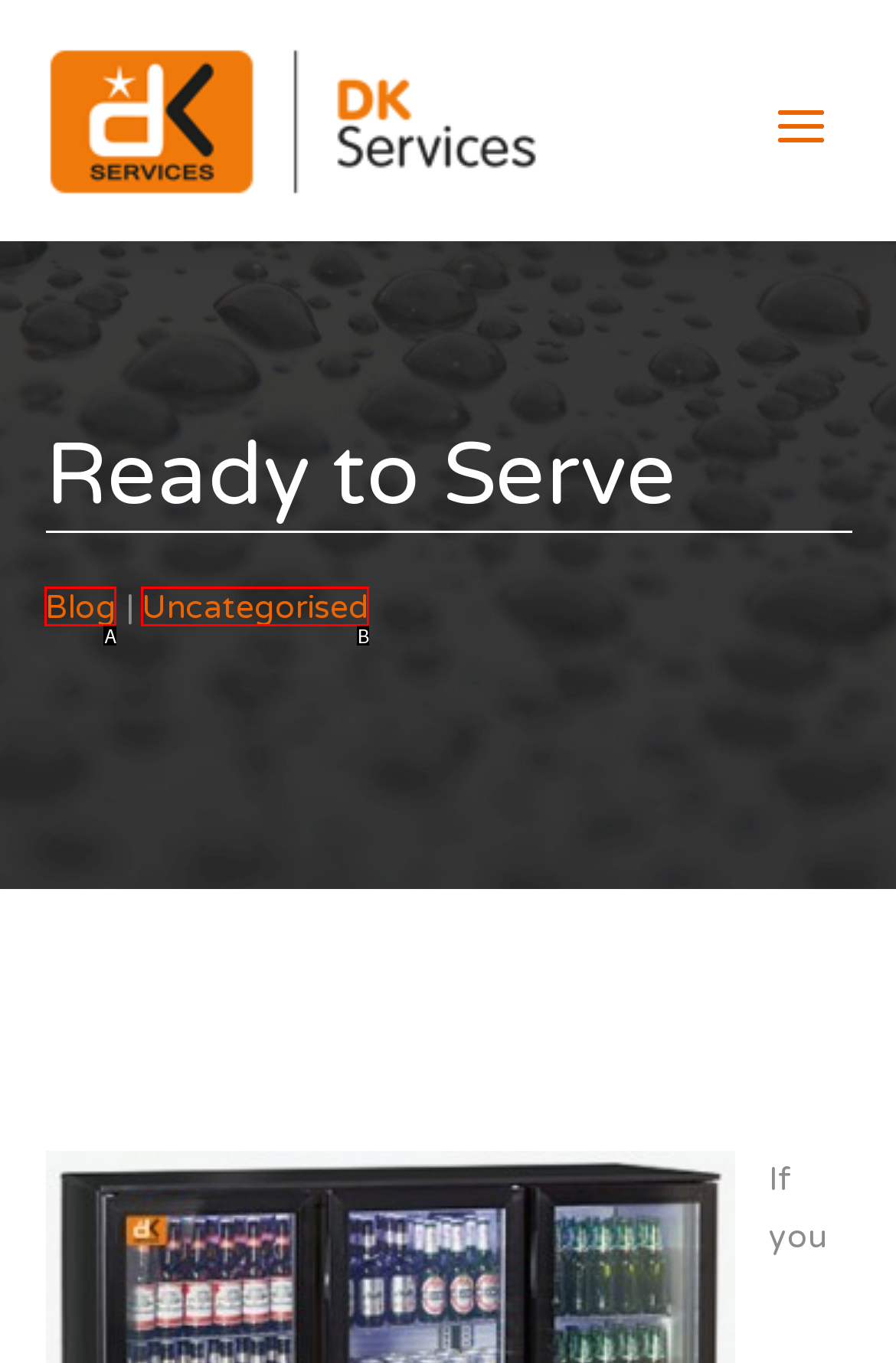Given the description: Blog, choose the HTML element that matches it. Indicate your answer with the letter of the option.

A